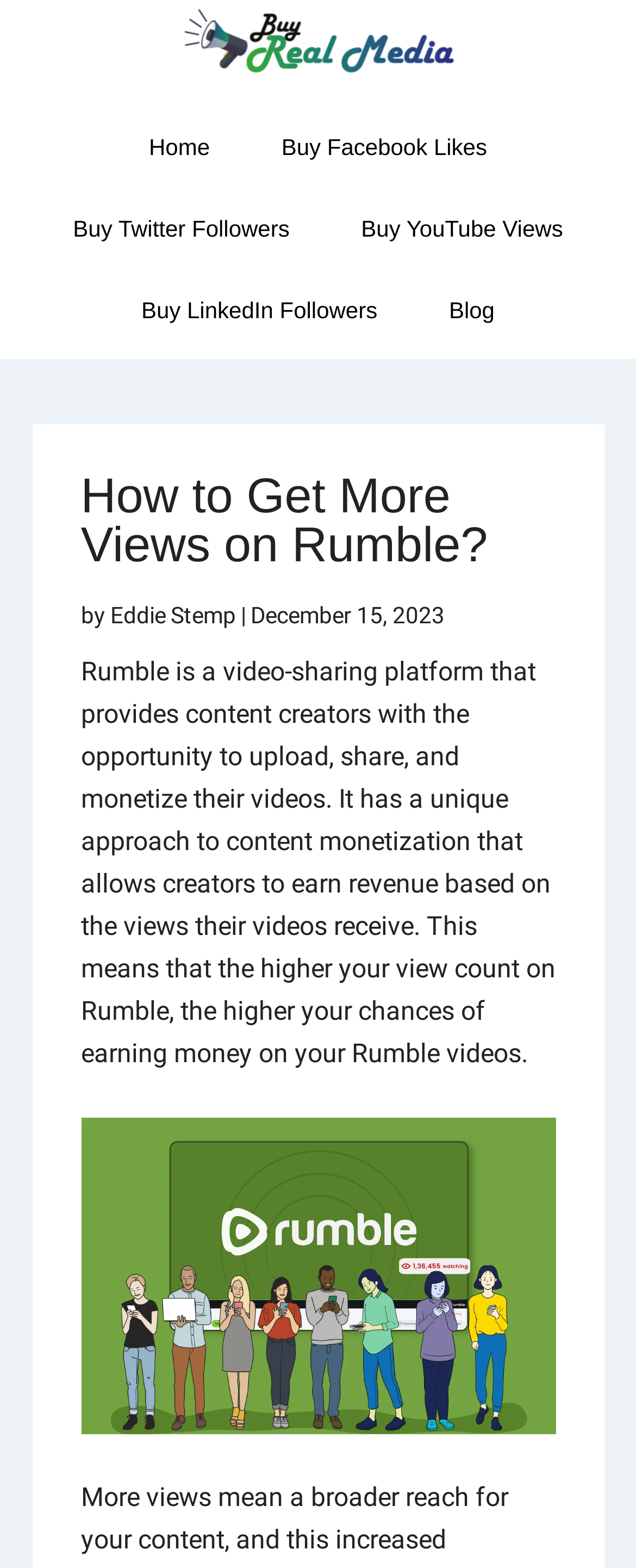Describe all the visual and textual components of the webpage comprehensively.

The webpage is an article titled "How to Get More Views on Rumble: 10 Actionable Ways". At the top left corner, there are two links, "Skip to main content" and "Skip to primary sidebar", which are likely navigation aids for accessibility. 

Below these links, there is a header section with a logo link "Buy Real Media Blog" on the left side, and a navigation menu on the right side, consisting of six links: "Home", "Buy Facebook Likes", "Buy Twitter Followers", "Buy YouTube Views", "Buy LinkedIn Followers", and "Blog". 

The main content of the article starts with a header section, which includes the title "How to Get More Views on Rumble?" and the author's name "Eddie Stemp" with a timestamp "December 15, 2023" on the right side. 

Below the header, there is a paragraph of text that introduces Rumble as a video-sharing platform and explains how view count affects monetization. 

Underneath the introductory text, there is an image related to the topic "how to get more views on rumble".